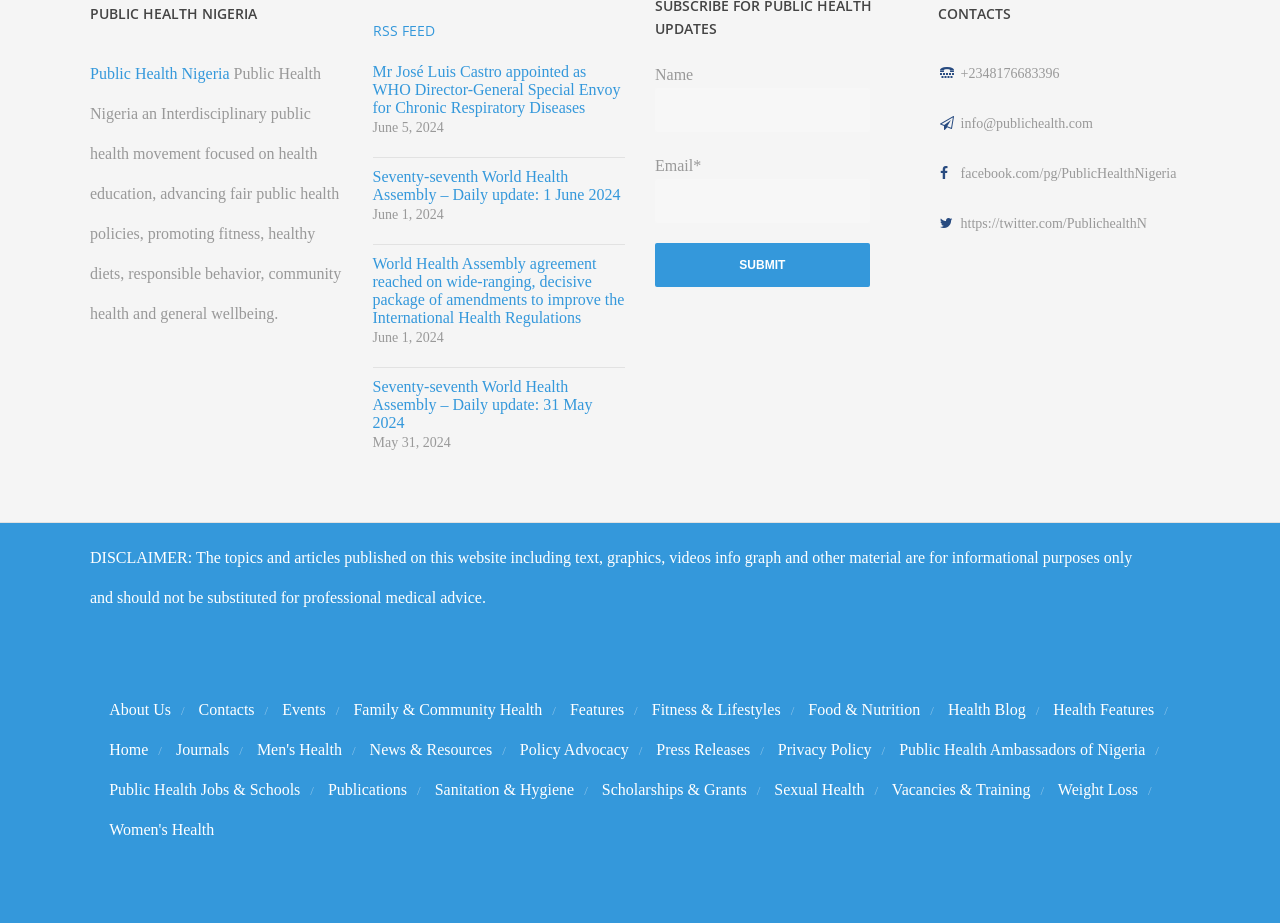What is the phone number provided on the webpage?
Using the details from the image, give an elaborate explanation to answer the question.

The phone number provided on the webpage is '+2348176683396', which is likely the contact number of the organization or a specific department.